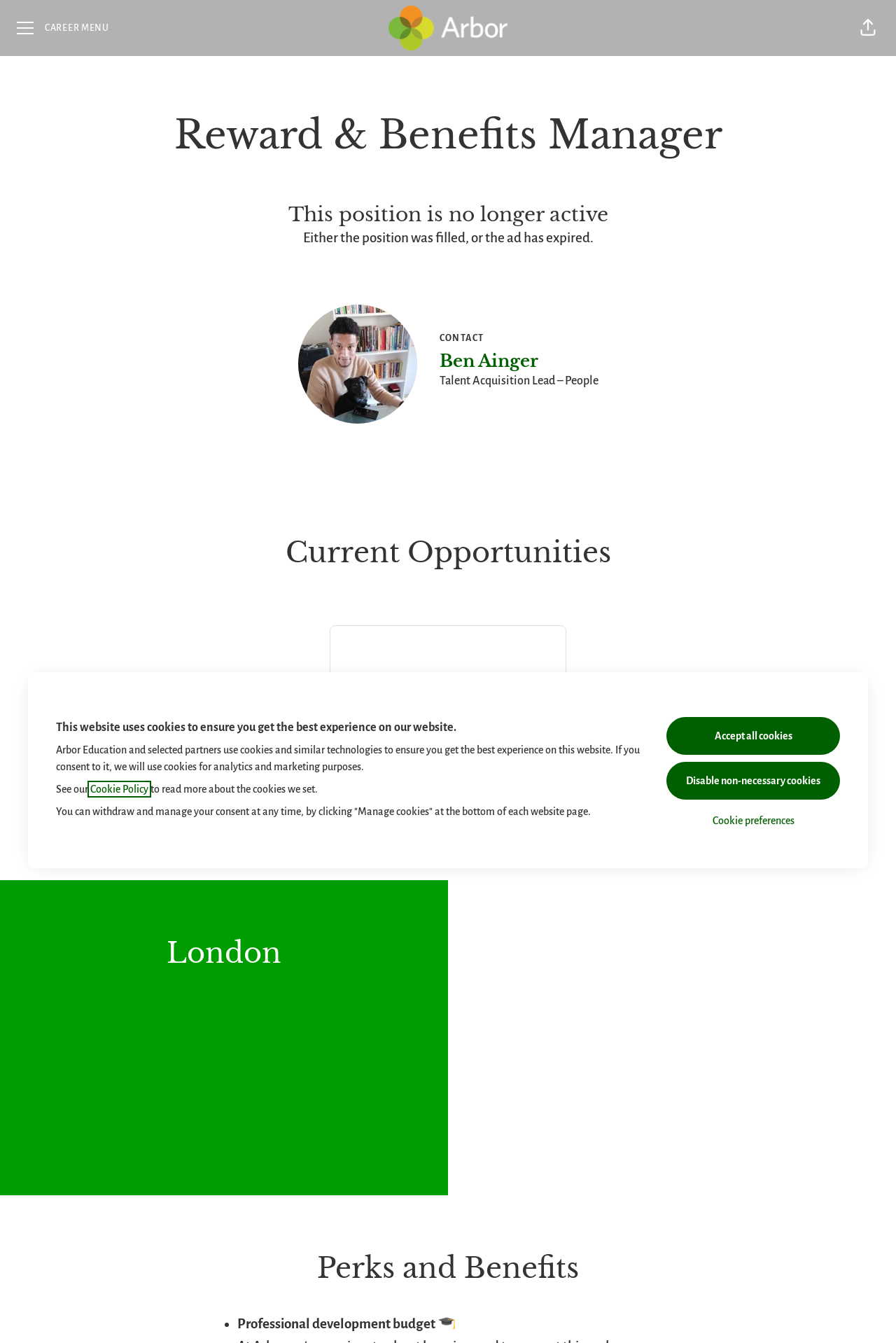Find the bounding box of the UI element described as: "alt="Arbor Education career site"". The bounding box coordinates should be given as four float values between 0 and 1, i.e., [left, top, right, bottom].

[0.433, 0.002, 0.567, 0.04]